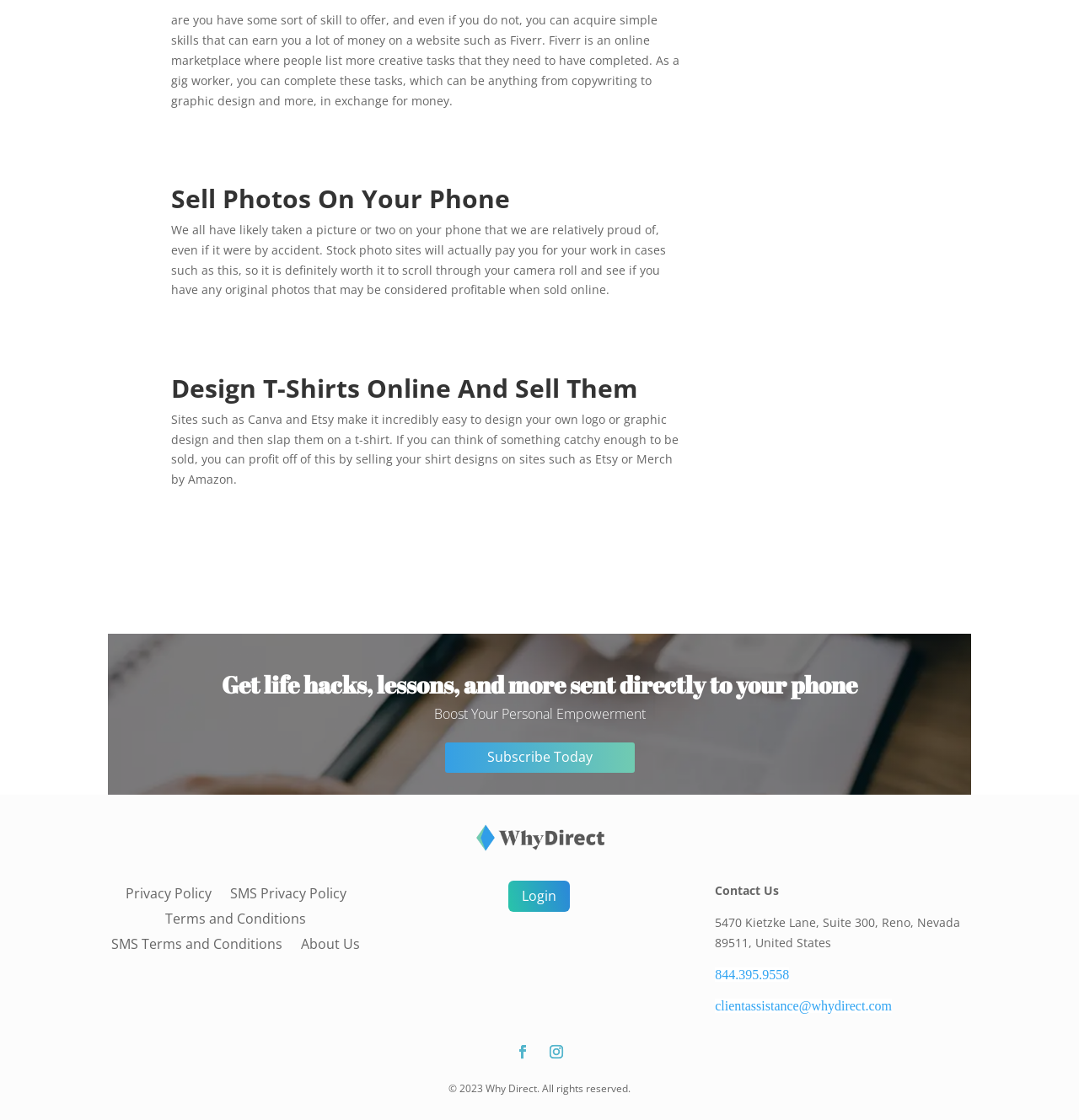What type of design can be sold on sites like Etsy?
Based on the image content, provide your answer in one word or a short phrase.

Logo or graphic design